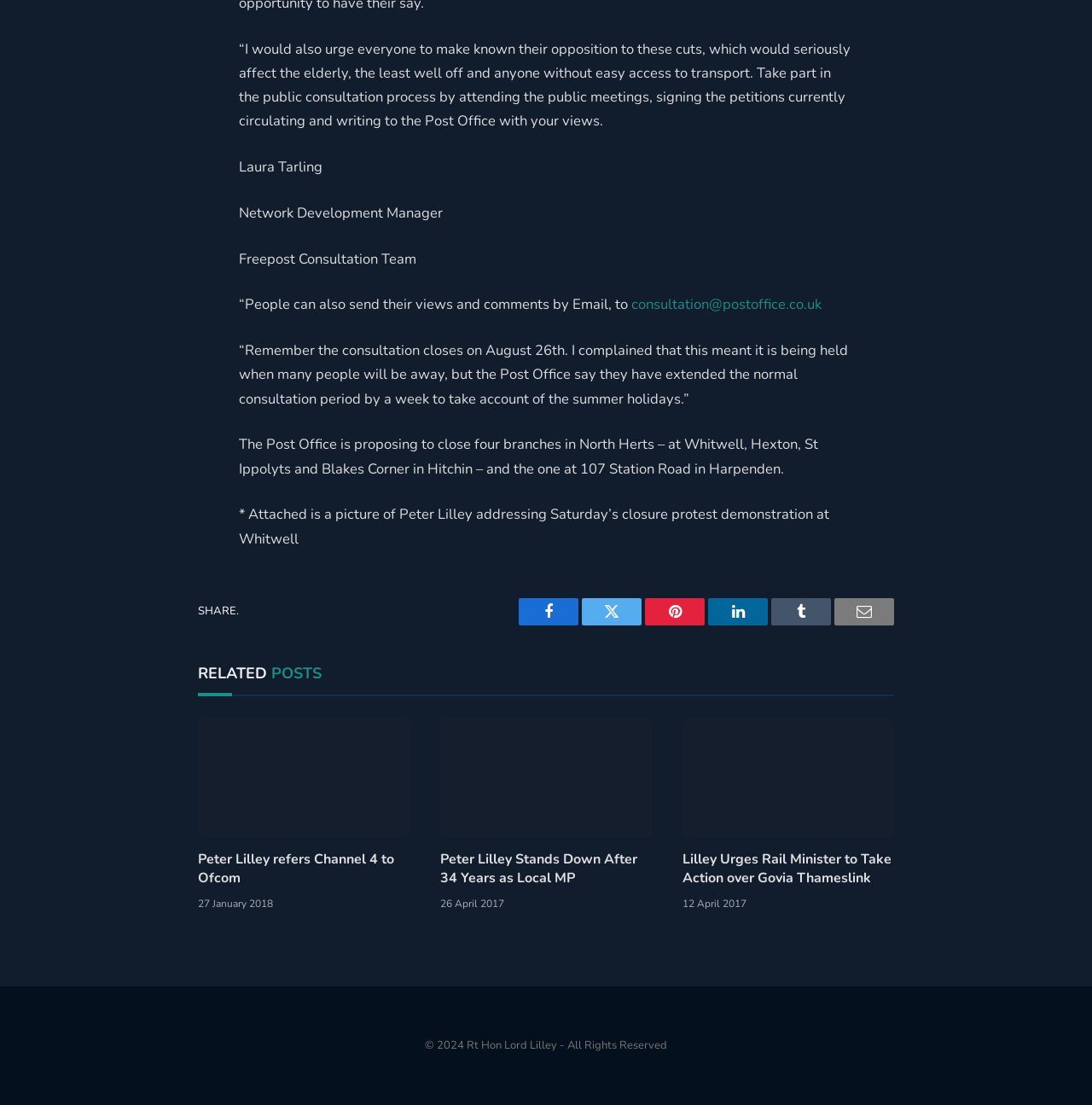Identify the bounding box coordinates of the clickable section necessary to follow the following instruction: "Read the article about Peter Lilley referring Channel 4 to Ofcom". The coordinates should be presented as four float numbers from 0 to 1, i.e., [left, top, right, bottom].

[0.181, 0.77, 0.375, 0.804]